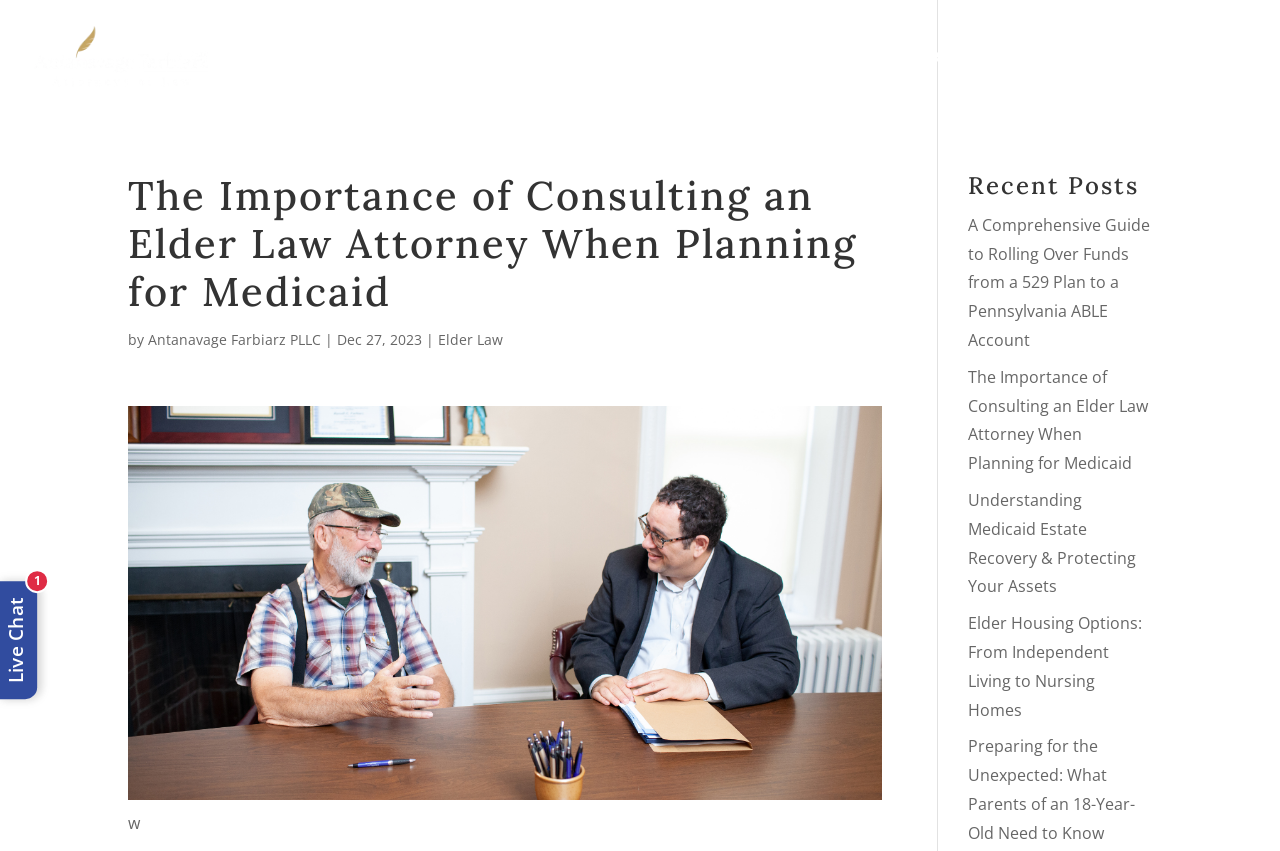Identify the bounding box for the described UI element: "Home".

[0.453, 0.059, 0.487, 0.134]